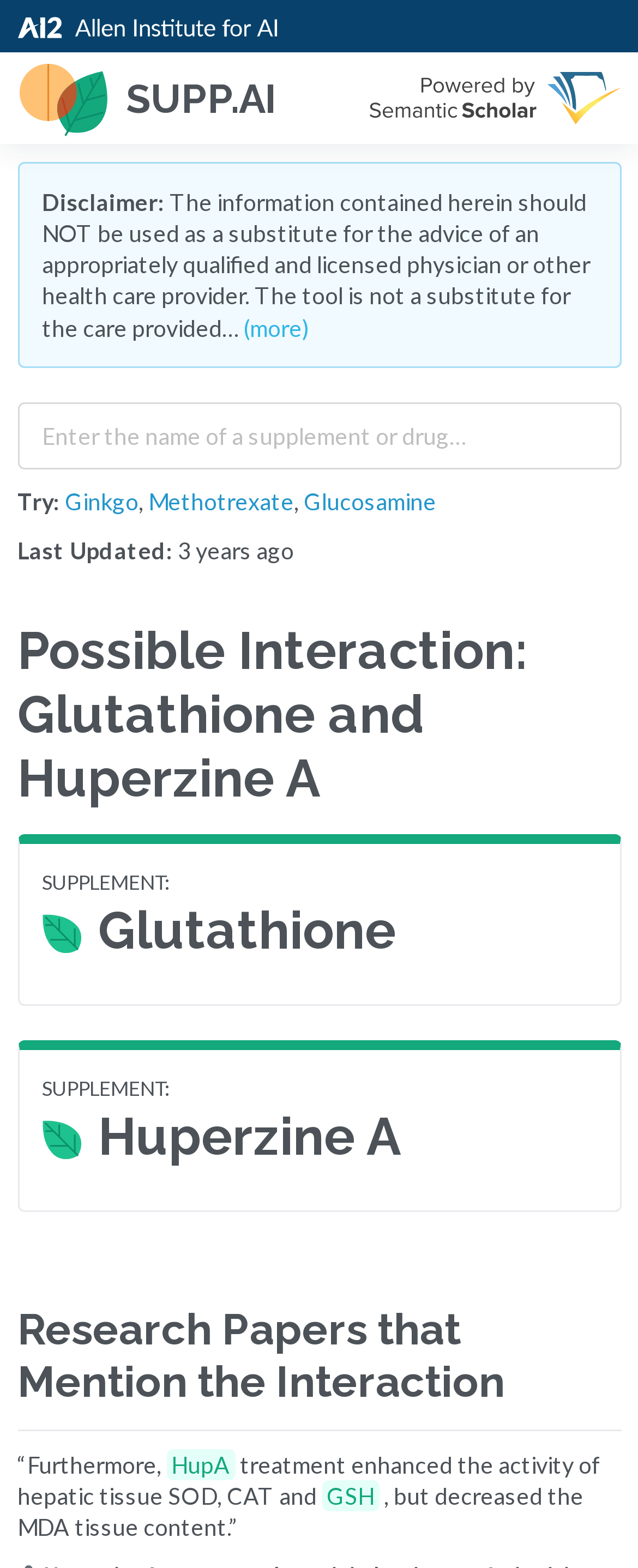Can you find the bounding box coordinates for the element that needs to be clicked to execute this instruction: "View research papers that mention the interaction"? The coordinates should be given as four float numbers between 0 and 1, i.e., [left, top, right, bottom].

[0.027, 0.831, 0.973, 0.897]